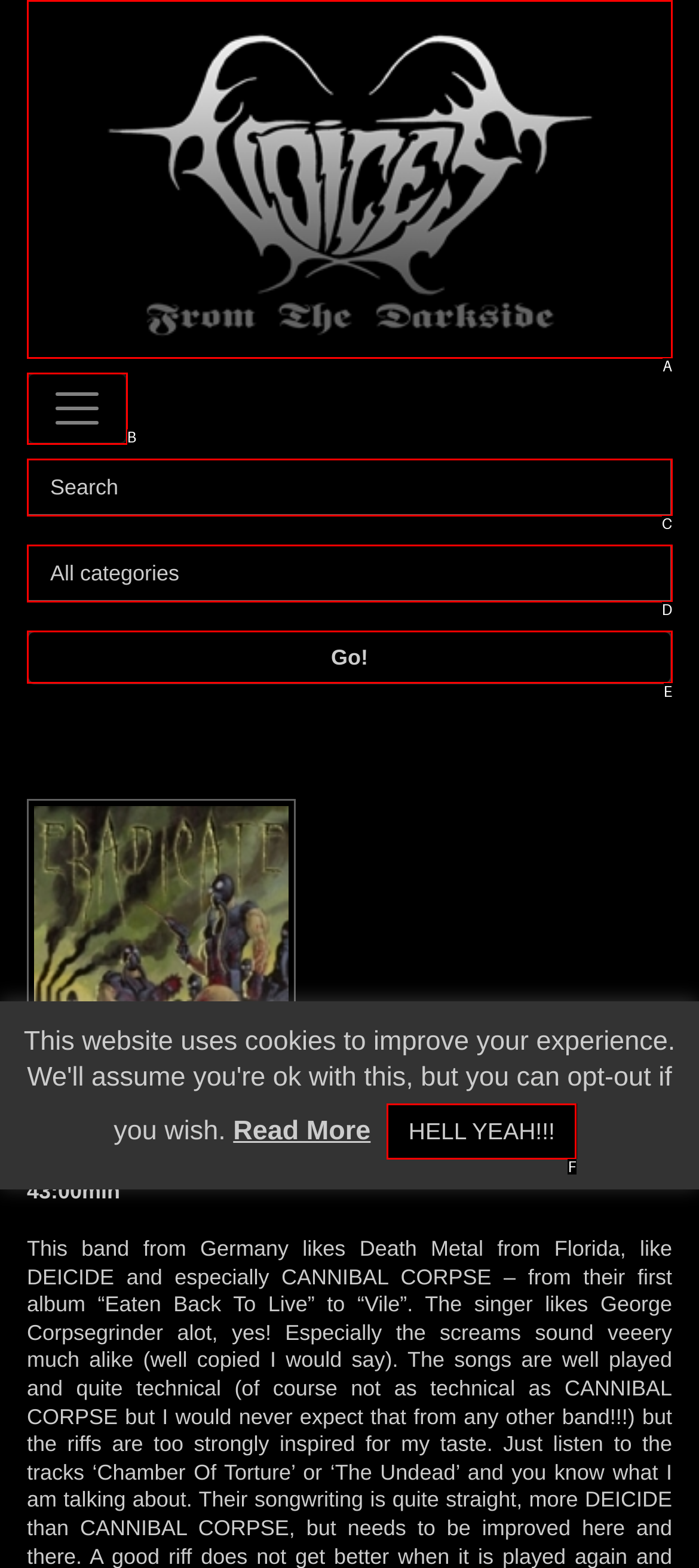Select the option that matches this description: aria-label="Search" name="s" placeholder="Search"
Answer by giving the letter of the chosen option.

C